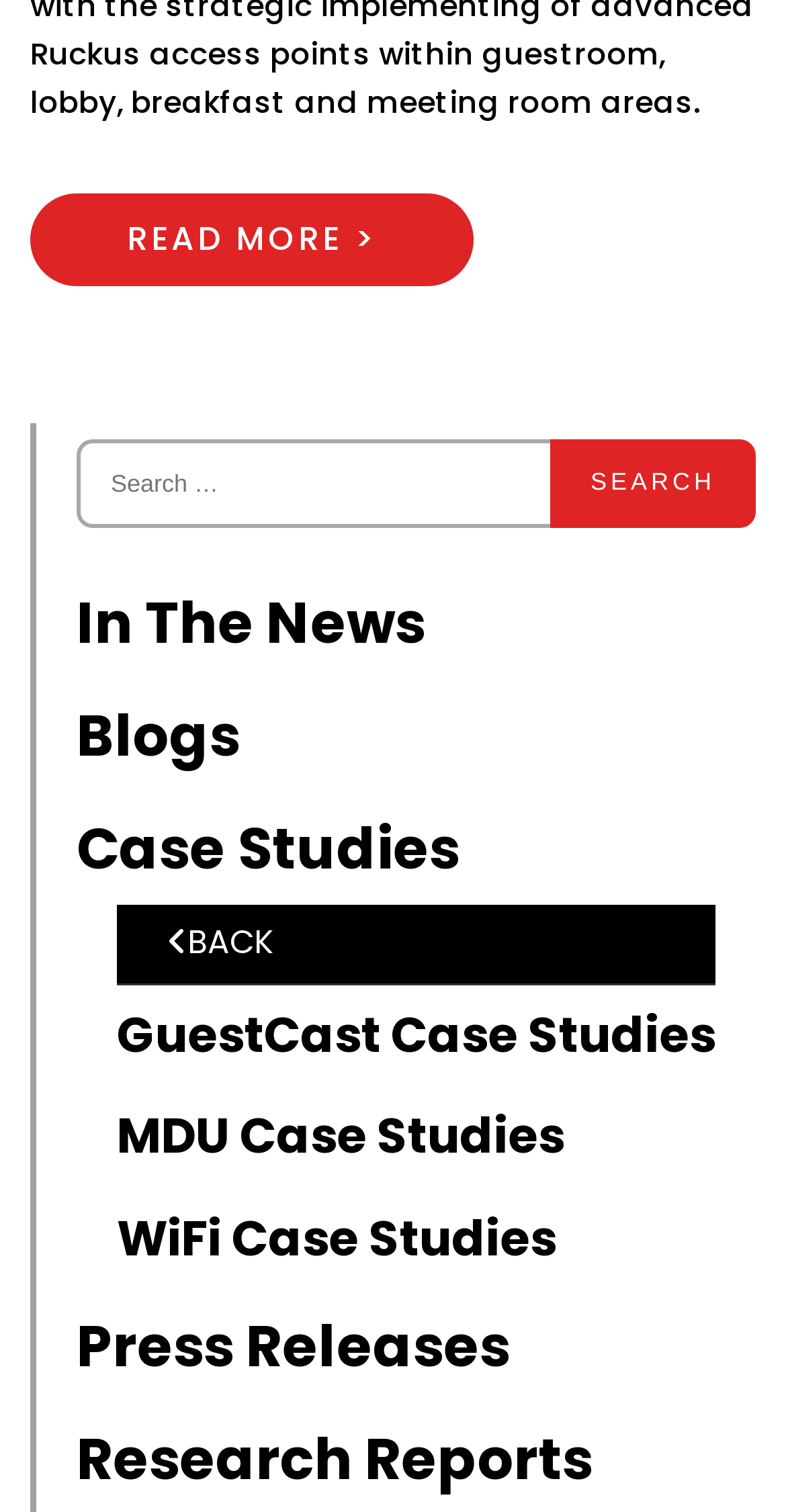Locate the bounding box coordinates of the region to be clicked to comply with the following instruction: "Read more about the current topic". The coordinates must be four float numbers between 0 and 1, in the form [left, top, right, bottom].

[0.038, 0.128, 0.603, 0.189]